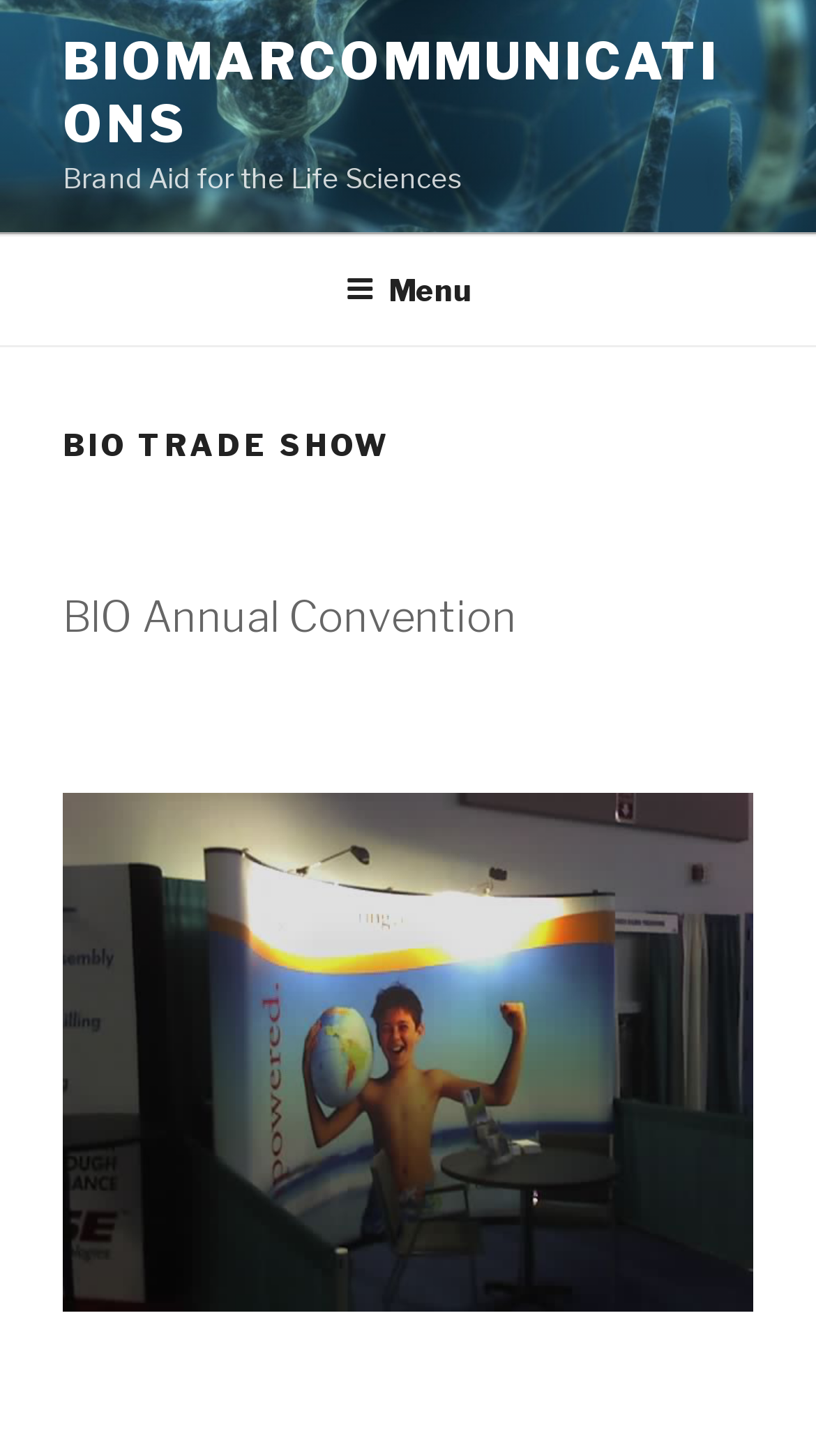What is the name of the company?
Utilize the information in the image to give a detailed answer to the question.

The name of the company can be found in the link at the top of the page, which says 'BIOMARCOMMUNICATIONS'. This suggests that the company's name is BioMarcommunications.